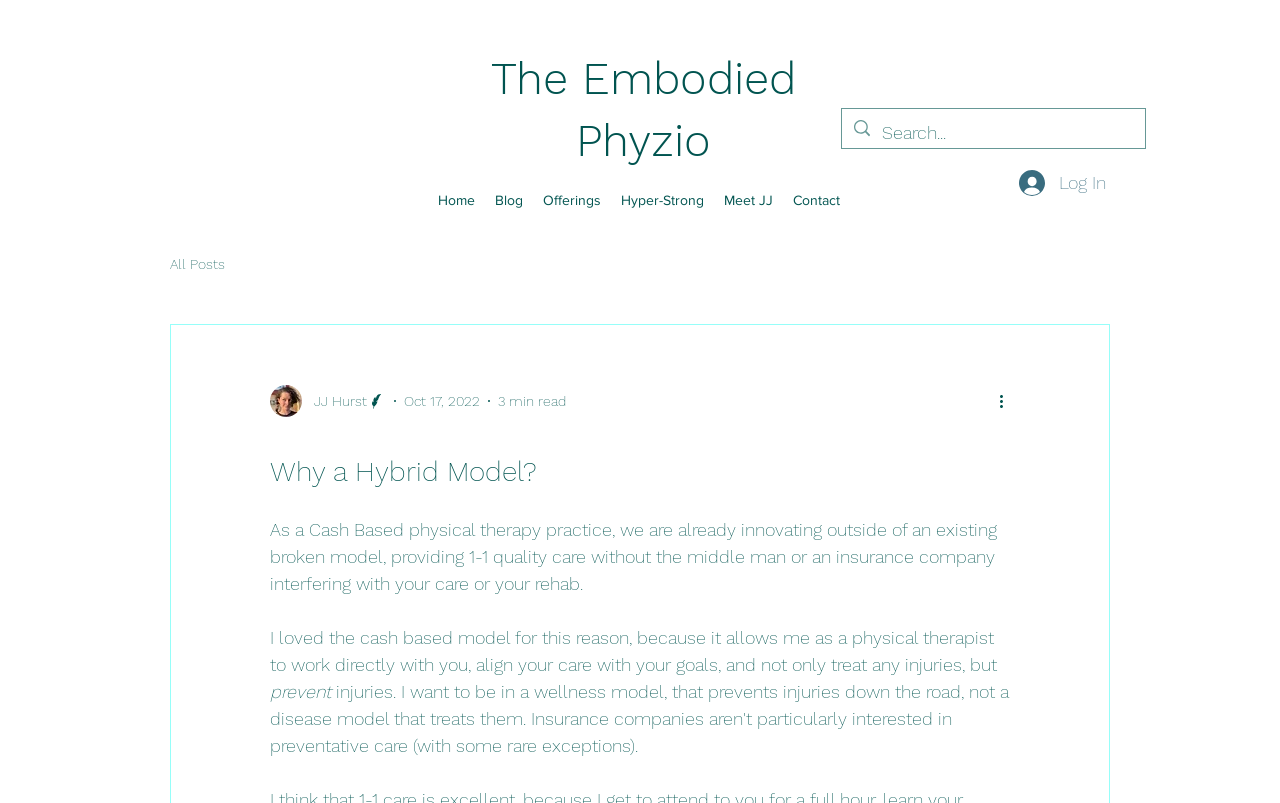What is the name of the physical therapy practice?
Can you provide a detailed and comprehensive answer to the question?

I found the name of the physical therapy practice by looking at the static text element with the text 'The Embodied Phyzio' located at the top of the webpage.